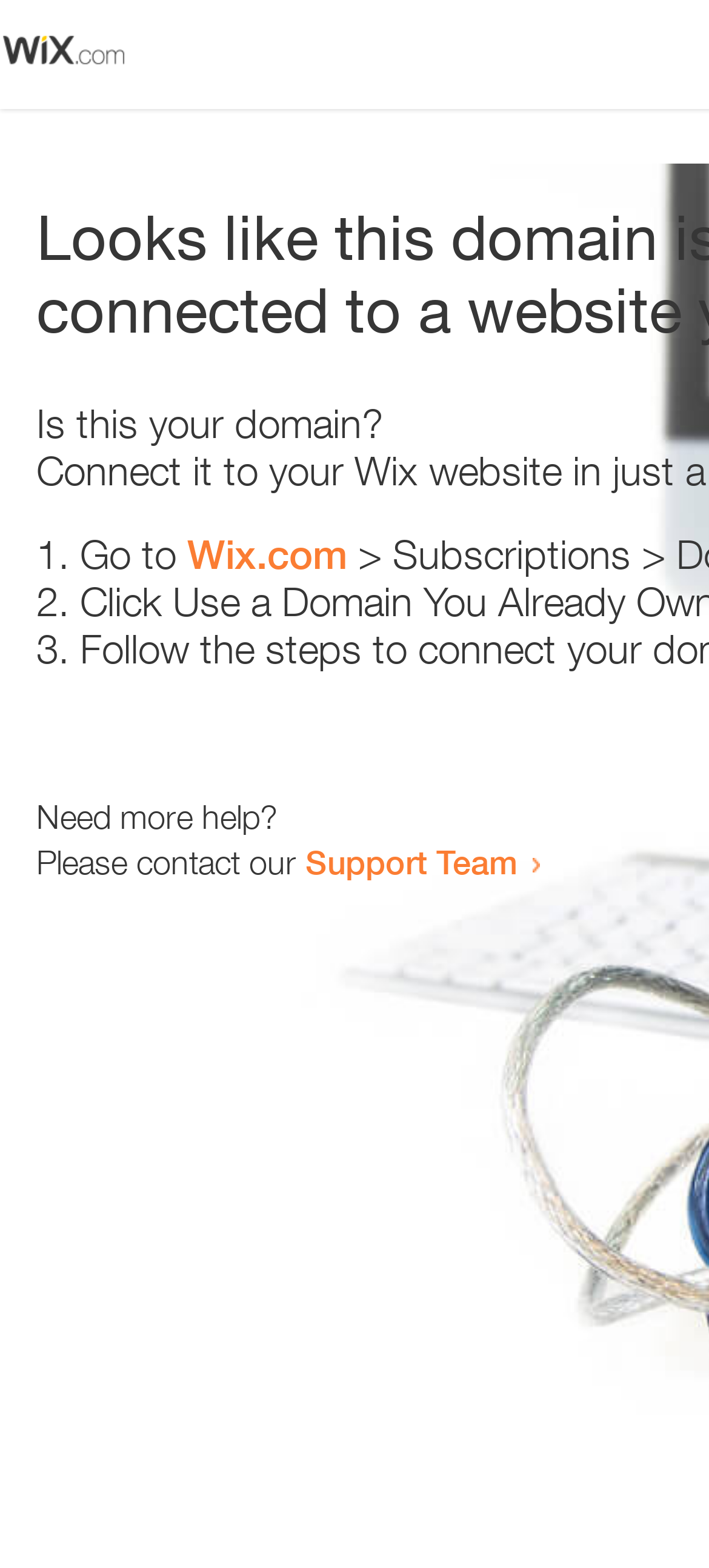Extract the primary headline from the webpage and present its text.

Looks like this domain isn't
connected to a website yet